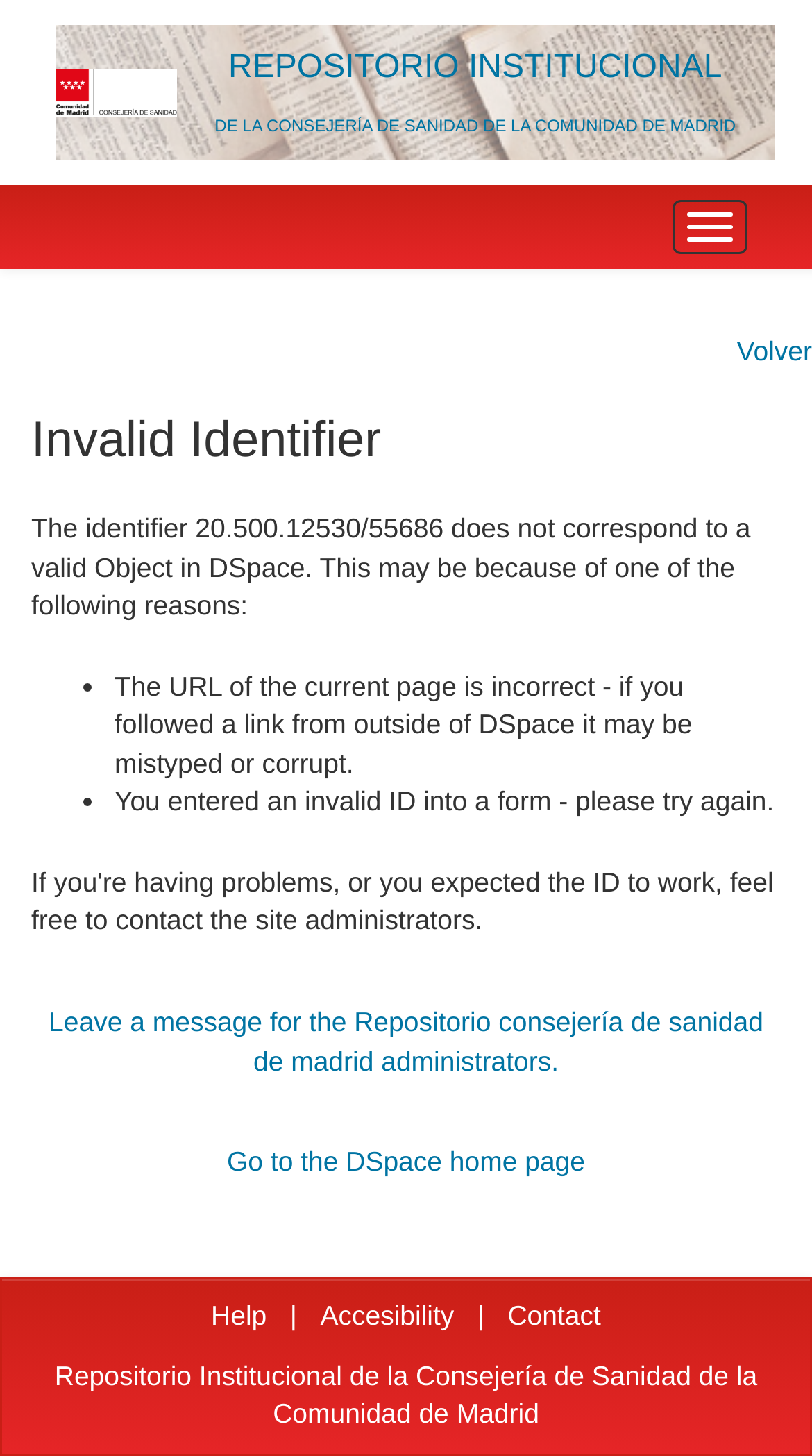What is the name of the institutional repository?
Craft a detailed and extensive response to the question.

The name of the institutional repository can be found in the static text element 'REPOSITORIO INSTITUCIONAL' which is a child of the 'main-content' heading element.